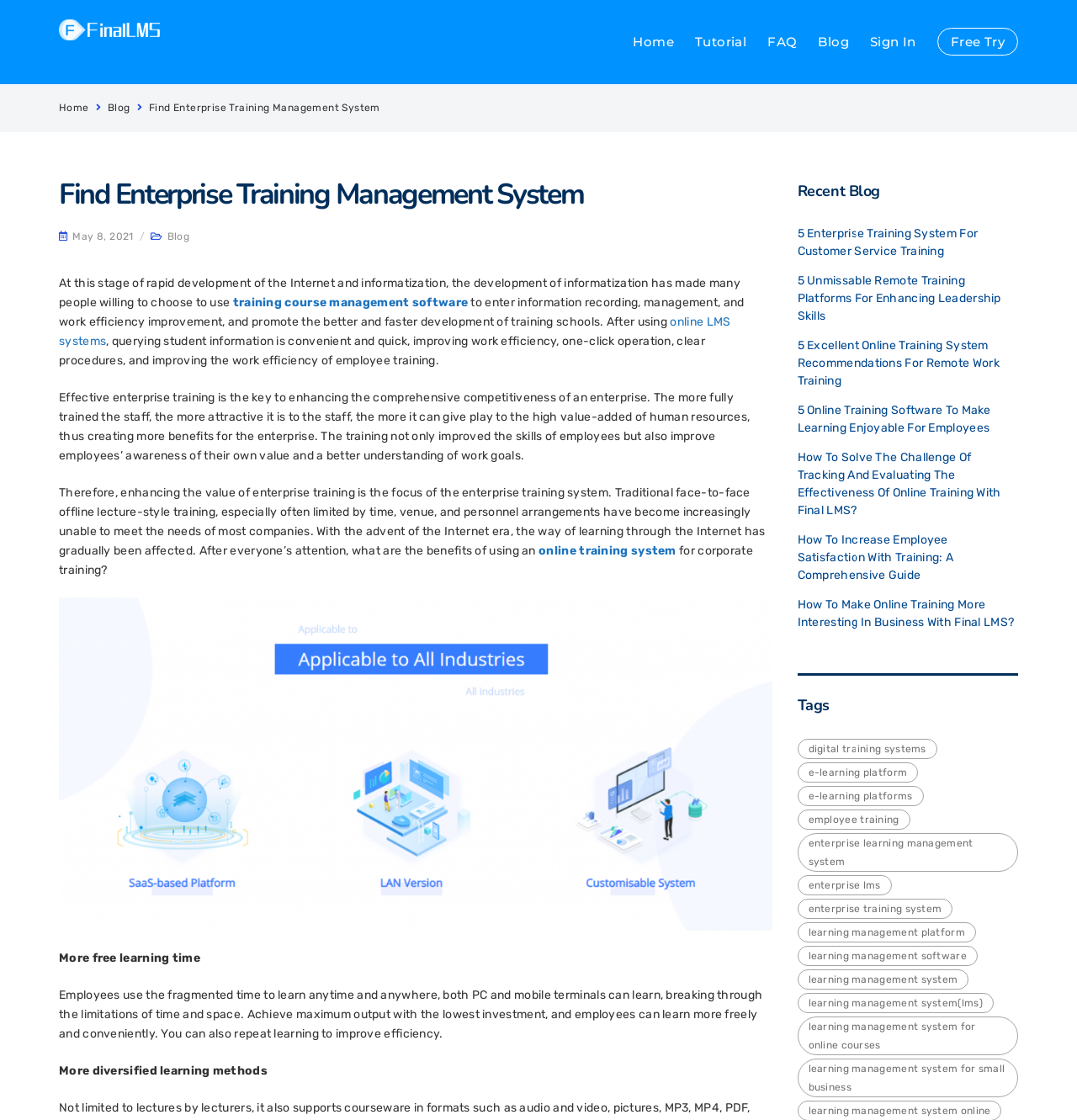Identify the bounding box coordinates of the element to click to follow this instruction: 'Learn more about 'online training system''. Ensure the coordinates are four float values between 0 and 1, provided as [left, top, right, bottom].

[0.5, 0.485, 0.628, 0.498]